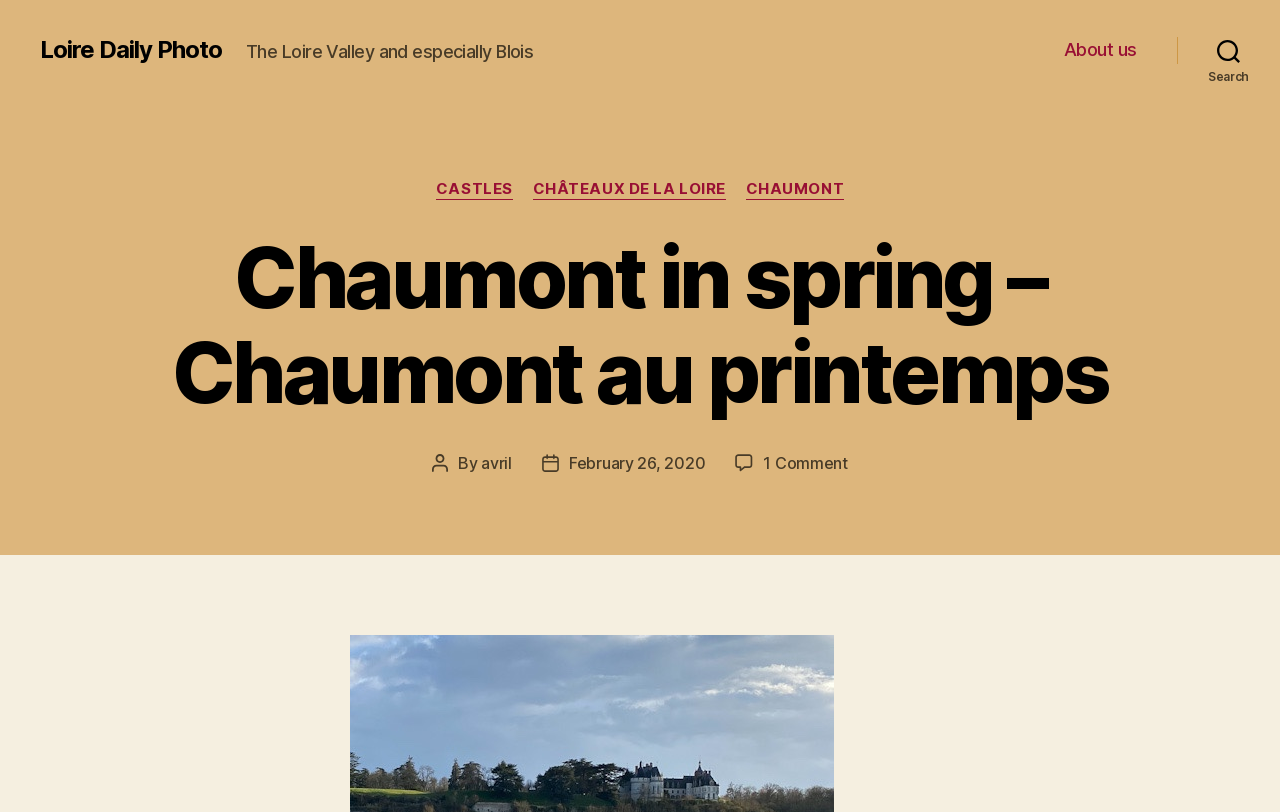Who is the author of the post?
Answer the question with a single word or phrase derived from the image.

avril